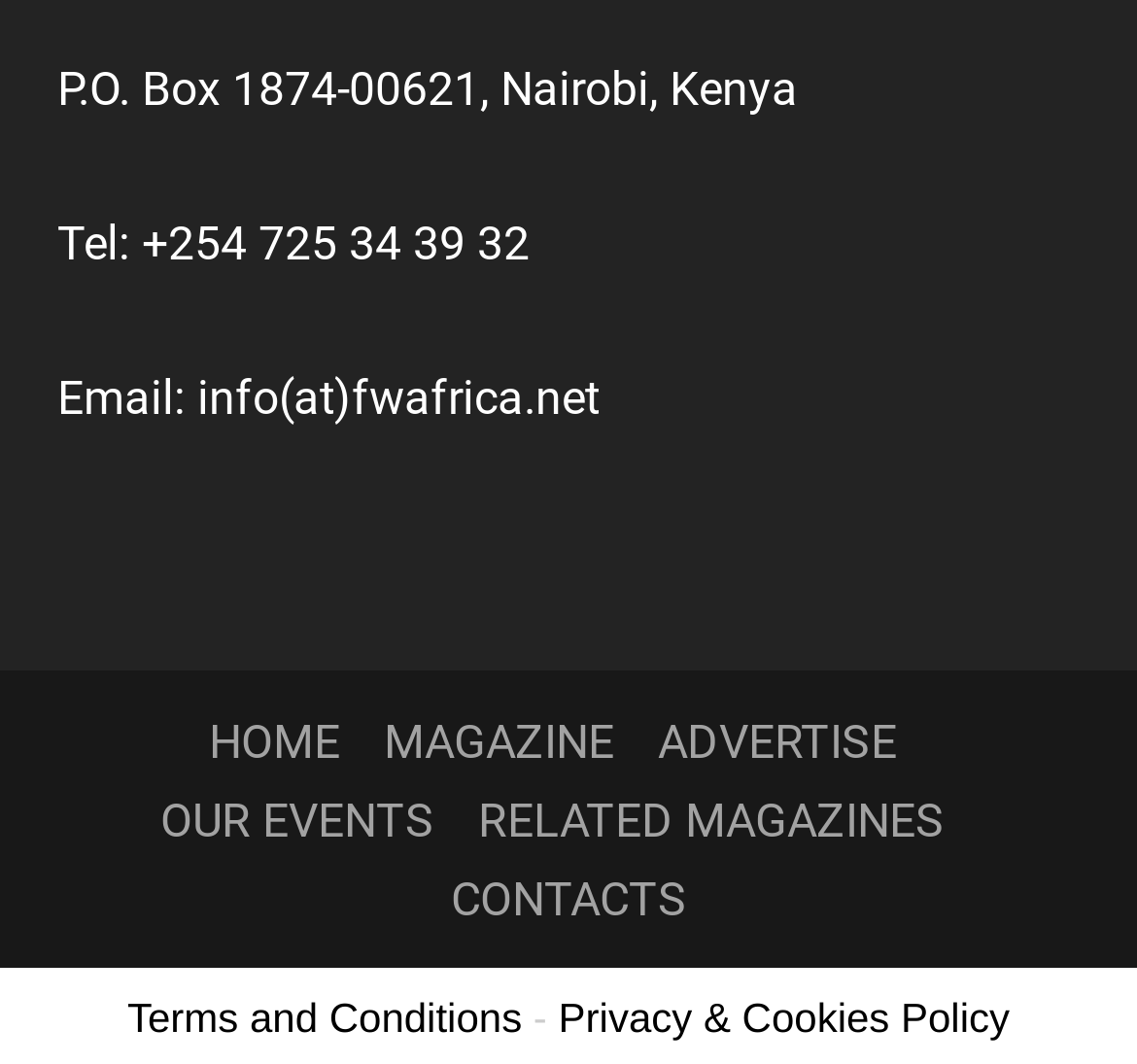Determine the bounding box coordinates of the element that should be clicked to execute the following command: "check contacts".

[0.396, 0.819, 0.604, 0.871]